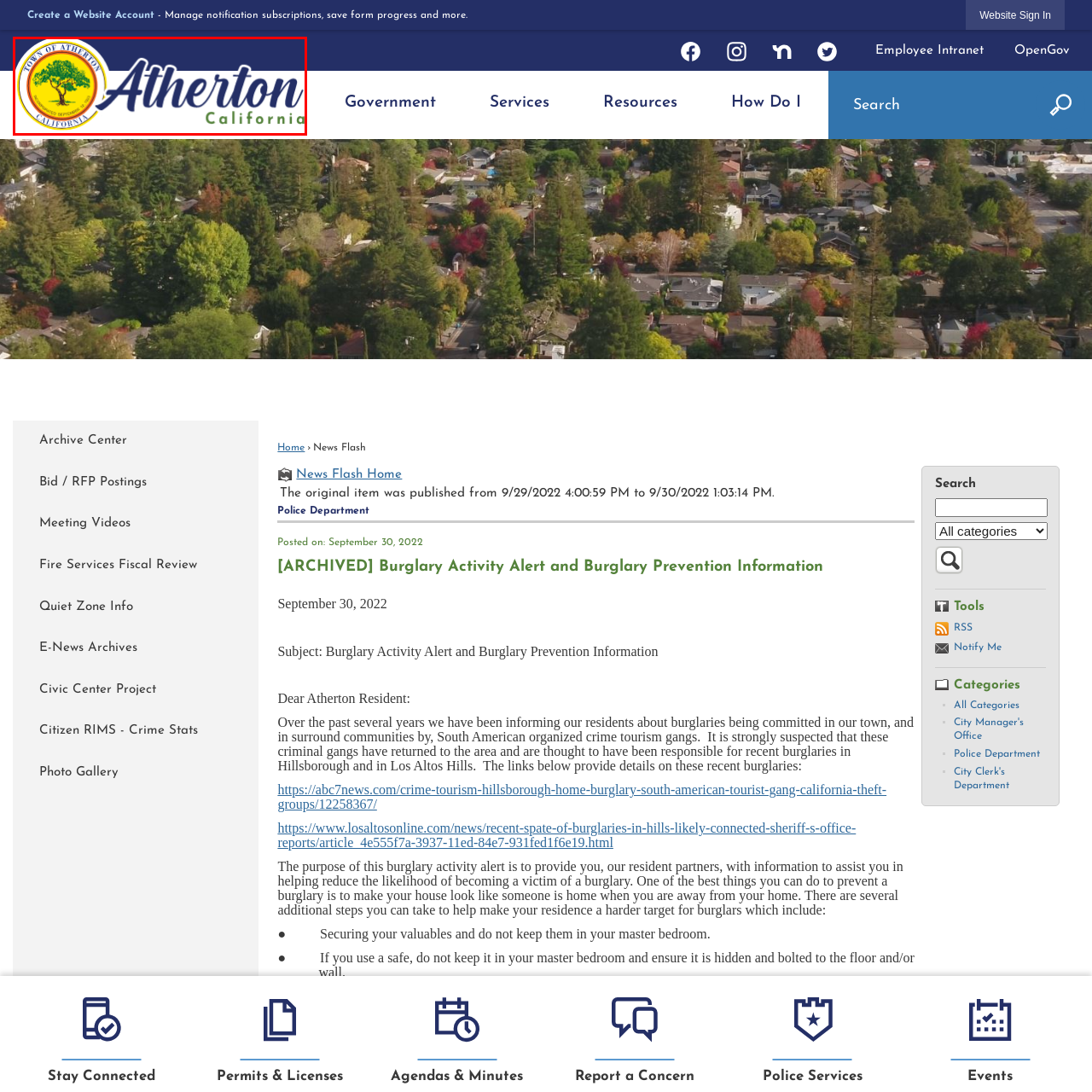What font style is used for the word 'California'?
Please analyze the image within the red bounding box and provide a comprehensive answer based on the visual information.

The caption states that the word 'California' is showcased in a modern font beneath the elegant, flowing script of 'Atherton', implying that the font style used for 'California' is modern.